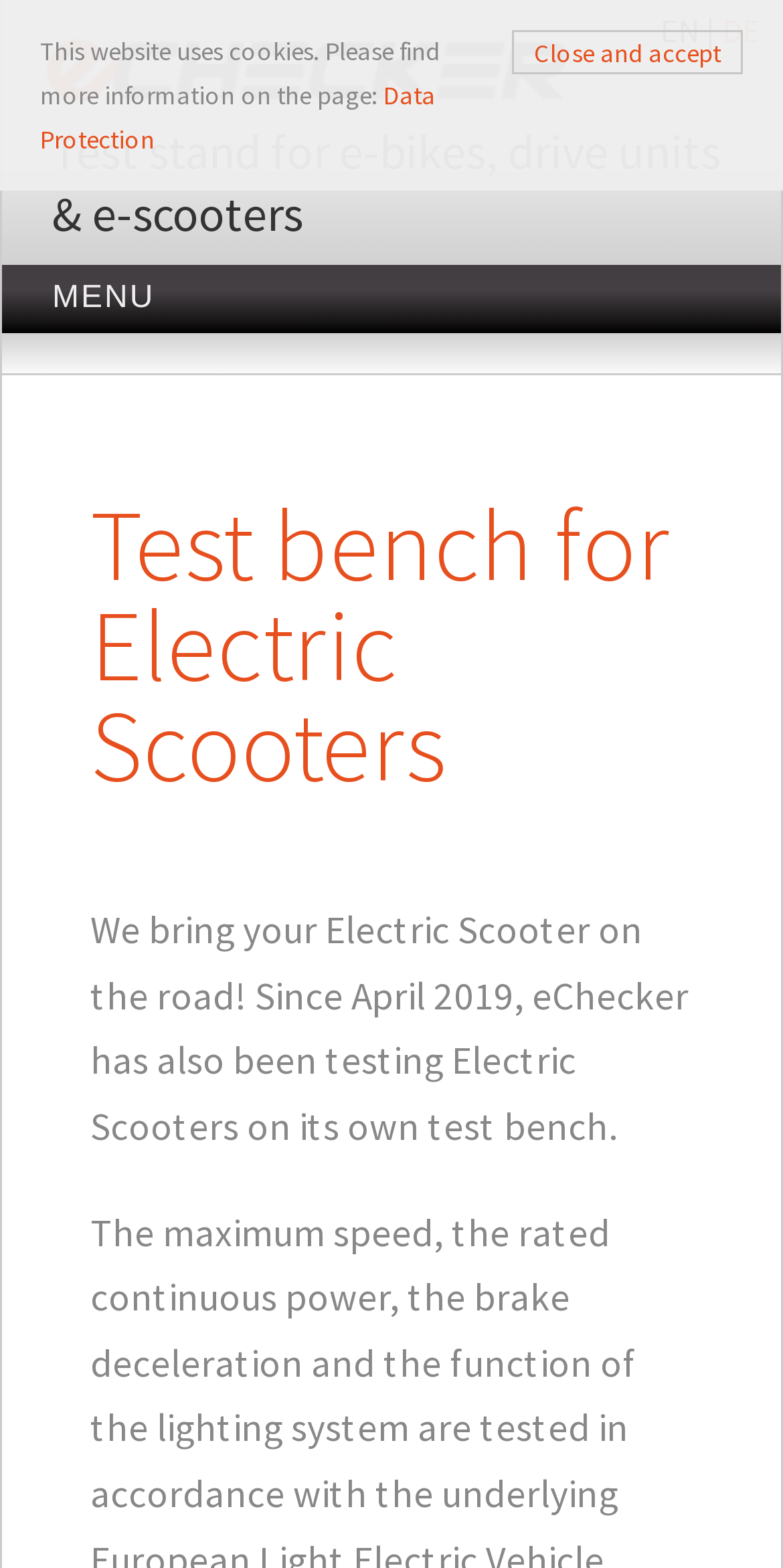What type of vehicles are tested on the test bench?
Please answer the question as detailed as possible.

The type of vehicles tested on the test bench can be inferred from the static text 'Test stand for e-bikes, drive units & e-scooters', which lists the types of vehicles that are tested.